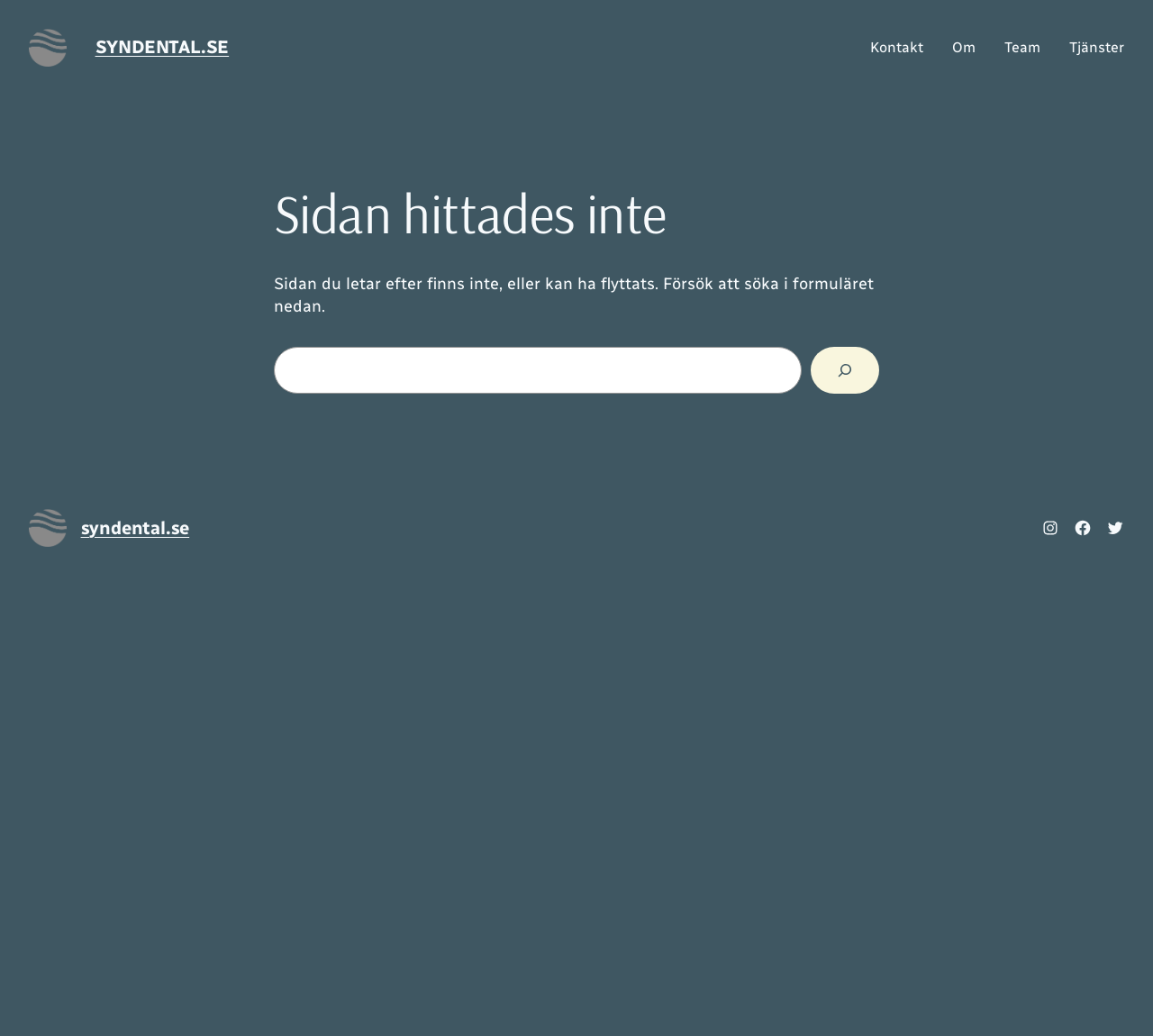What is the error message displayed on the page?
Give a detailed response to the question by analyzing the screenshot.

The error message is displayed in the main content area of the page, and it reads 'Sidan du letar efter finns inte, eller kan ha flyttats. Försök att söka i formuläret nedan.' which translates to 'The page you are looking for does not exist, or may have been moved. Try searching in the form below.' This suggests that the user has encountered an error while trying to access a page on the website.